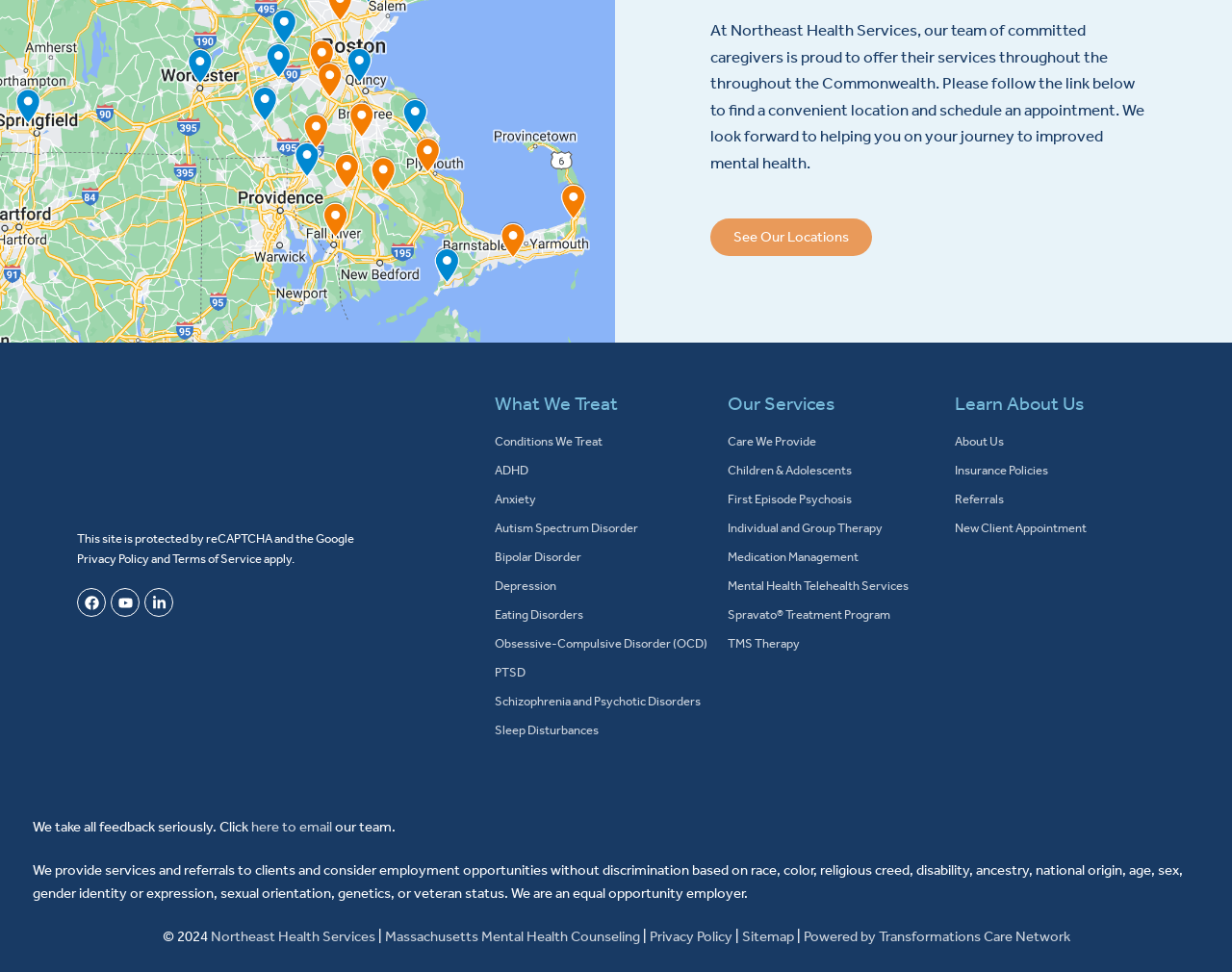What type of services does Northeast Health Services provide?
Using the information from the image, answer the question thoroughly.

Based on the webpage, Northeast Health Services provides mental health services, including treatment for various conditions such as ADHD, anxiety, depression, and more. They also offer services like individual and group therapy, medication management, and mental health telehealth services.